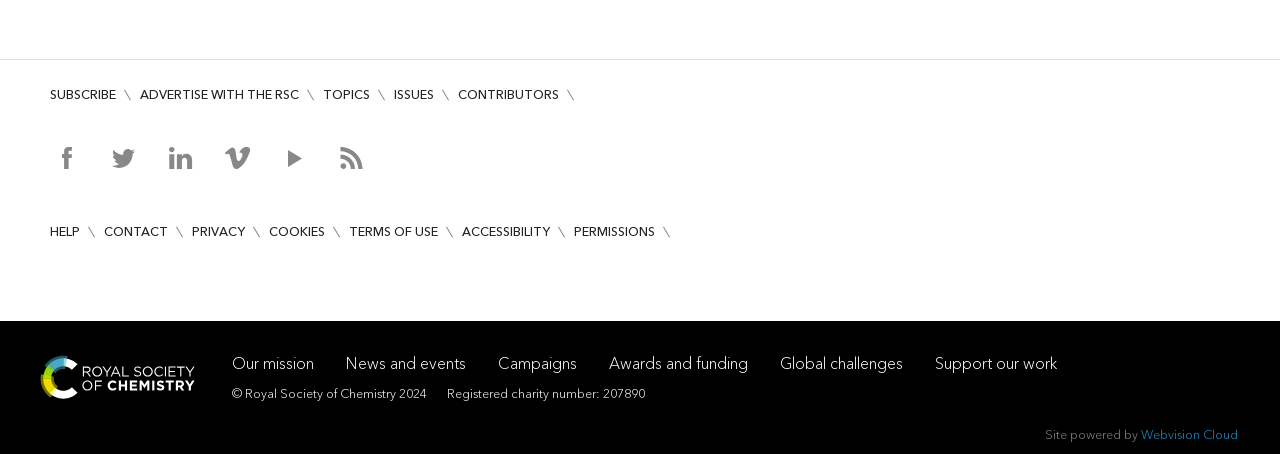Indicate the bounding box coordinates of the element that needs to be clicked to satisfy the following instruction: "Read about our mission". The coordinates should be four float numbers between 0 and 1, i.e., [left, top, right, bottom].

[0.181, 0.779, 0.245, 0.821]